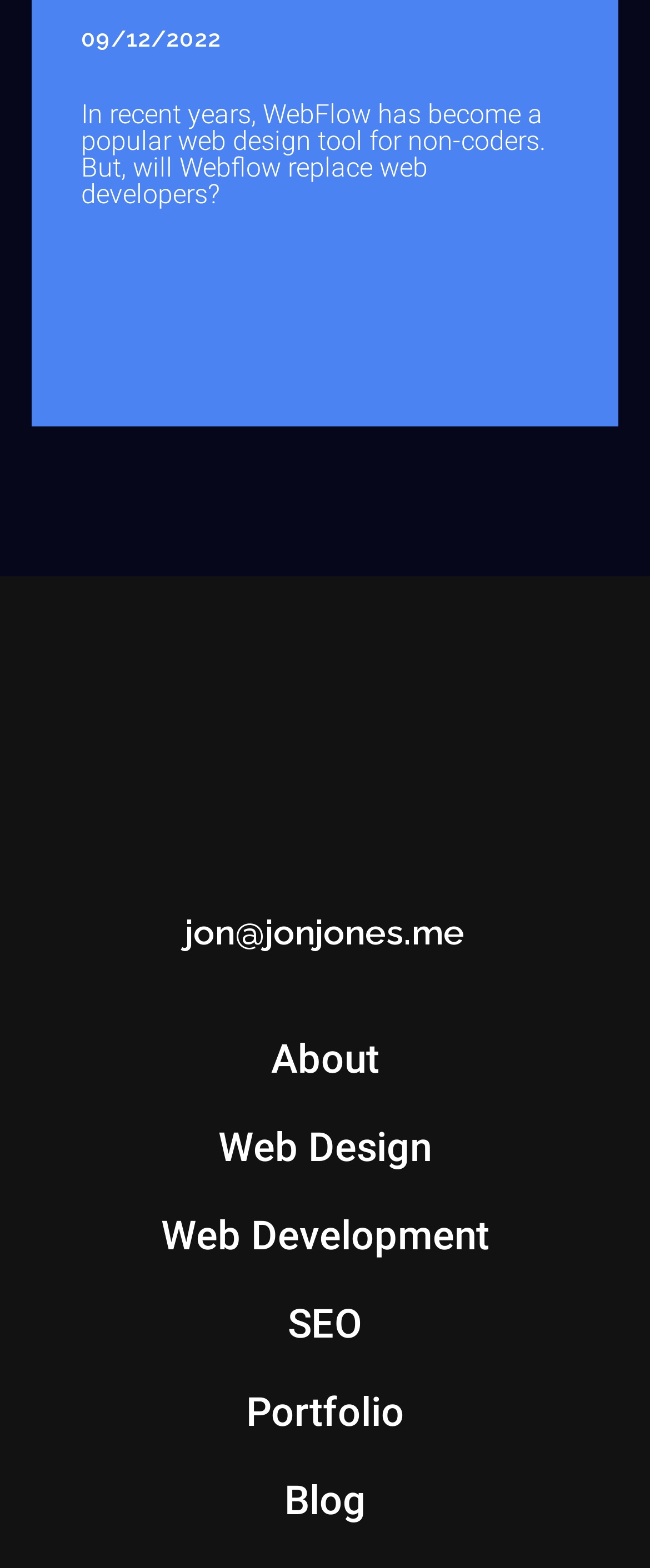Show the bounding box coordinates of the element that should be clicked to complete the task: "Visit the 'Web Design' page".

[0.336, 0.717, 0.664, 0.747]